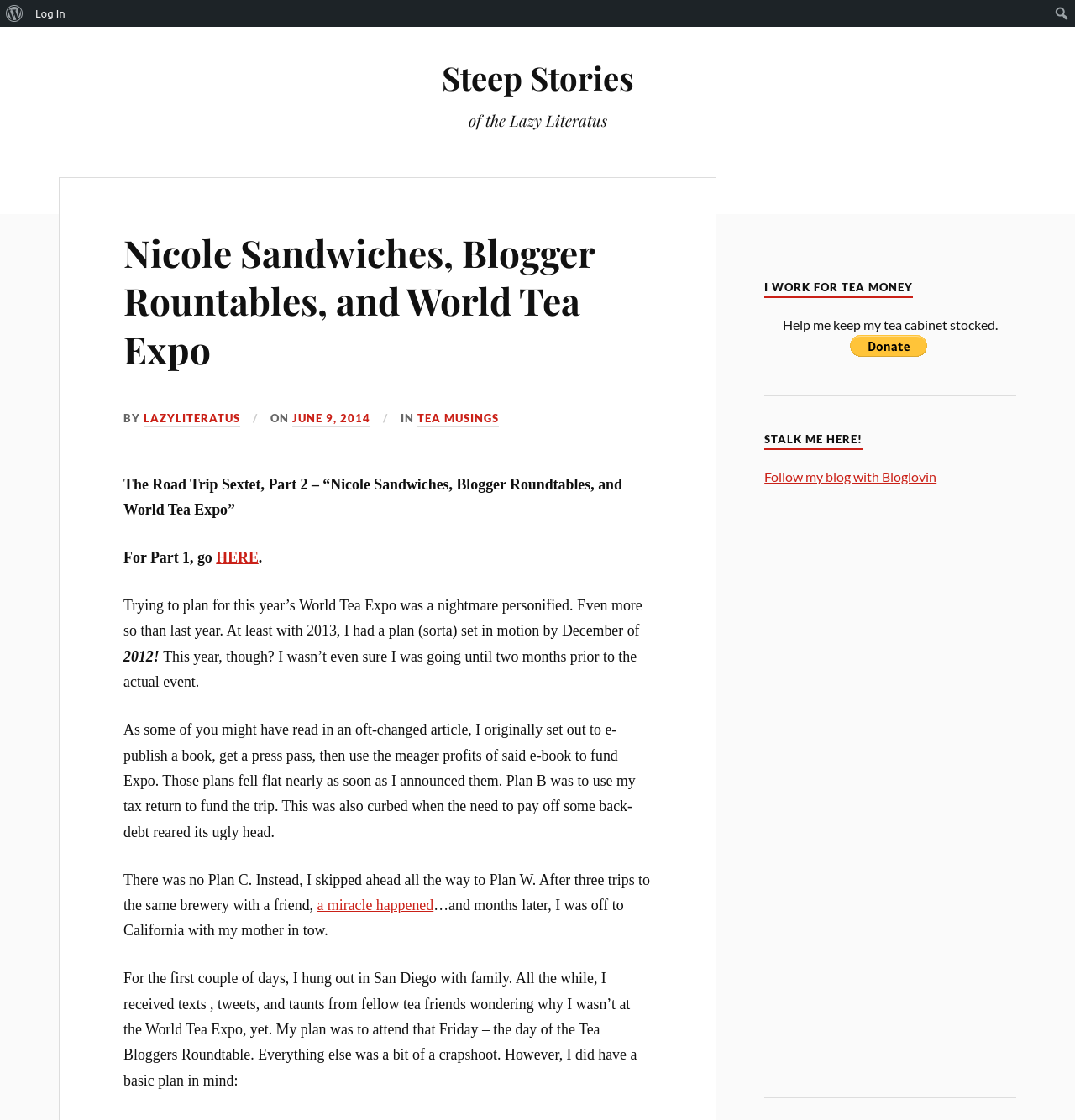Determine the bounding box for the HTML element described here: "name="submit" value="Submit"". The coordinates should be given as [left, top, right, bottom] with each number being a float between 0 and 1.

None